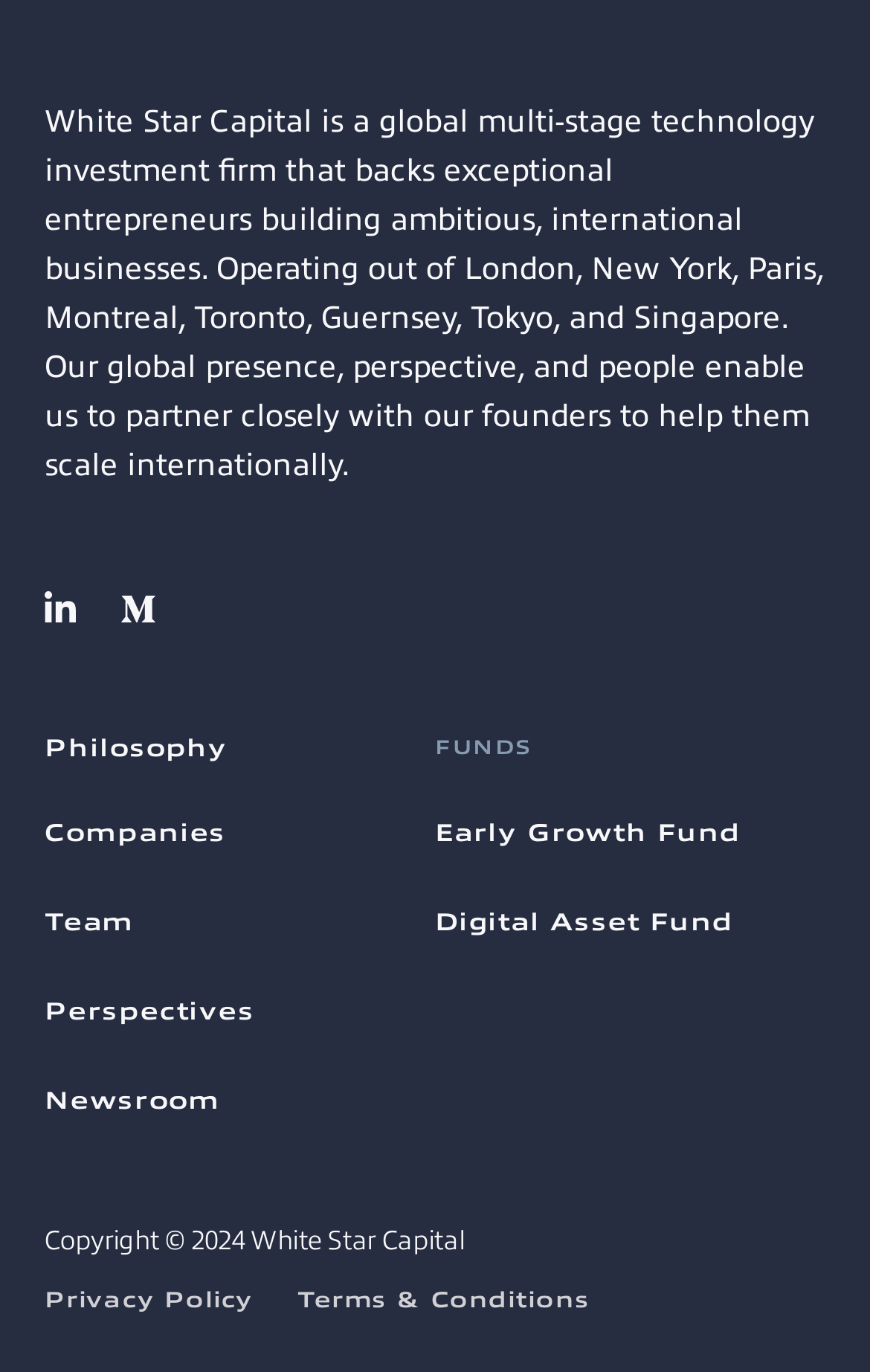Based on the element description: "Privacy Policy", identify the UI element and provide its bounding box coordinates. Use four float numbers between 0 and 1, [left, top, right, bottom].

[0.051, 0.937, 0.291, 0.955]